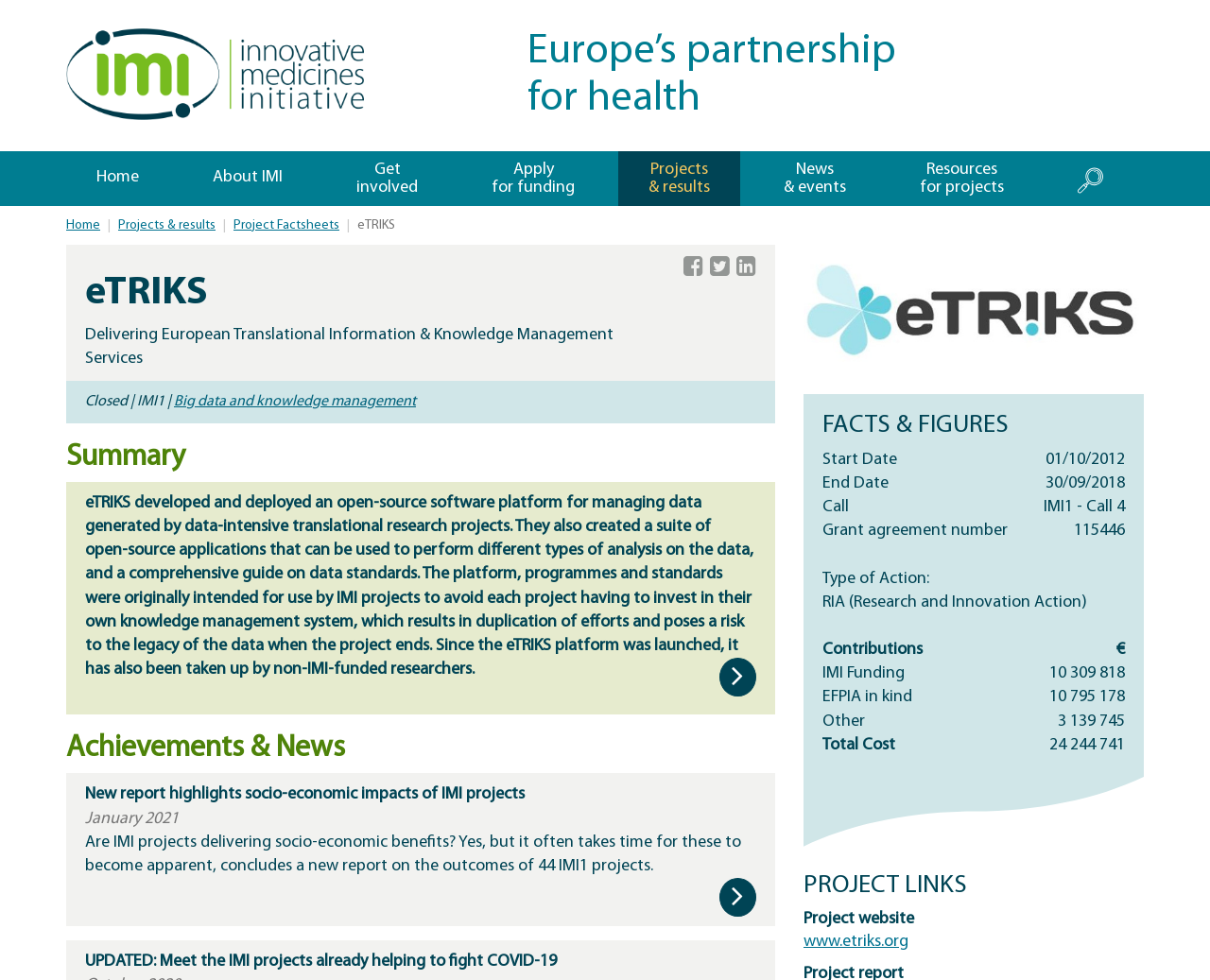Pinpoint the bounding box coordinates of the area that must be clicked to complete this instruction: "Search for something".

[0.866, 0.154, 0.937, 0.21]